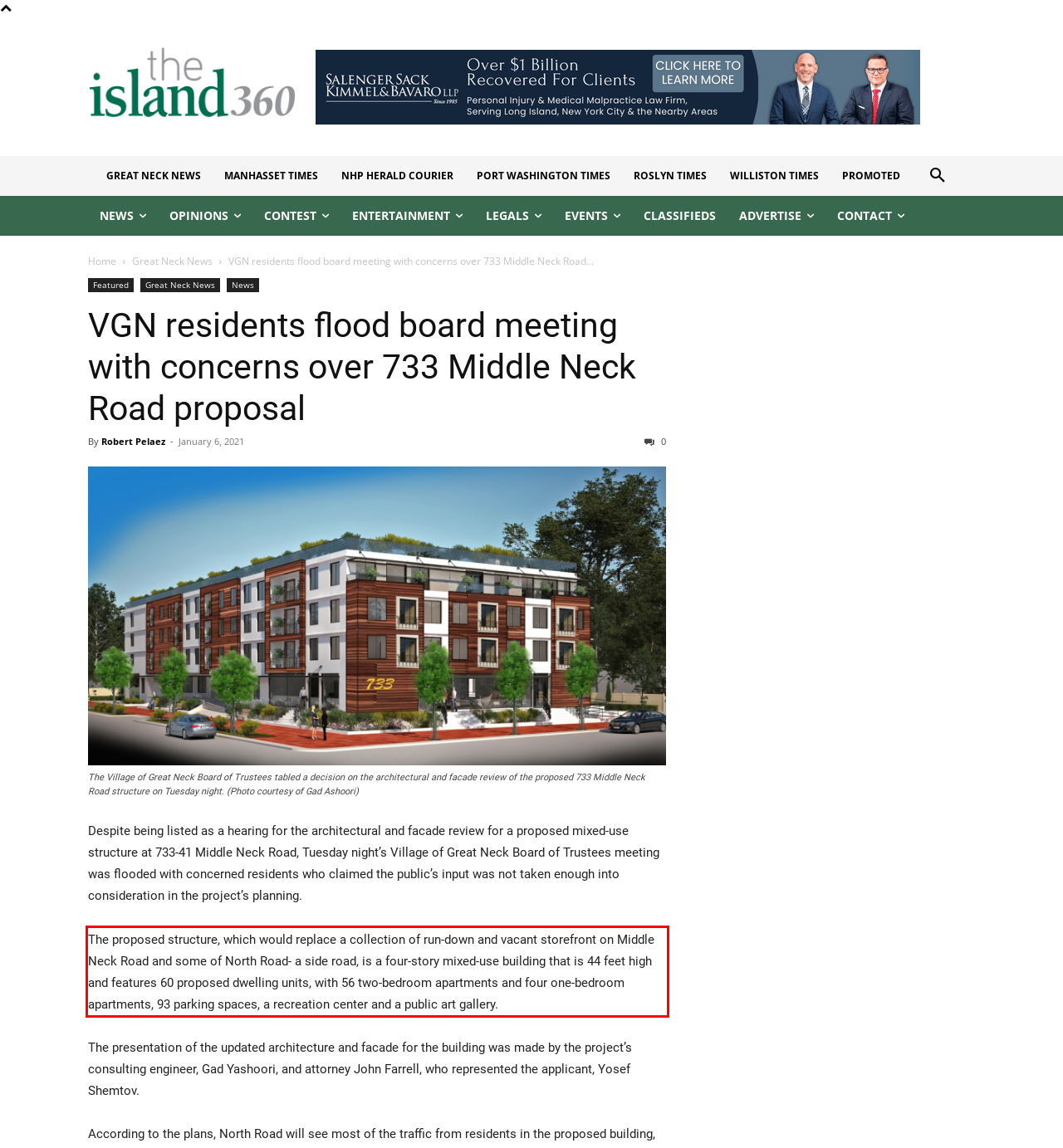Using the provided screenshot of a webpage, recognize the text inside the red rectangle bounding box by performing OCR.

The proposed structure, which would replace a collection of run-down and vacant storefront on Middle Neck Road and some of North Road- a side road, is a four-story mixed-use building that is 44 feet high and features 60 proposed dwelling units, with 56 two-bedroom apartments and four one-bedroom apartments, 93 parking spaces, a recreation center and a public art gallery.